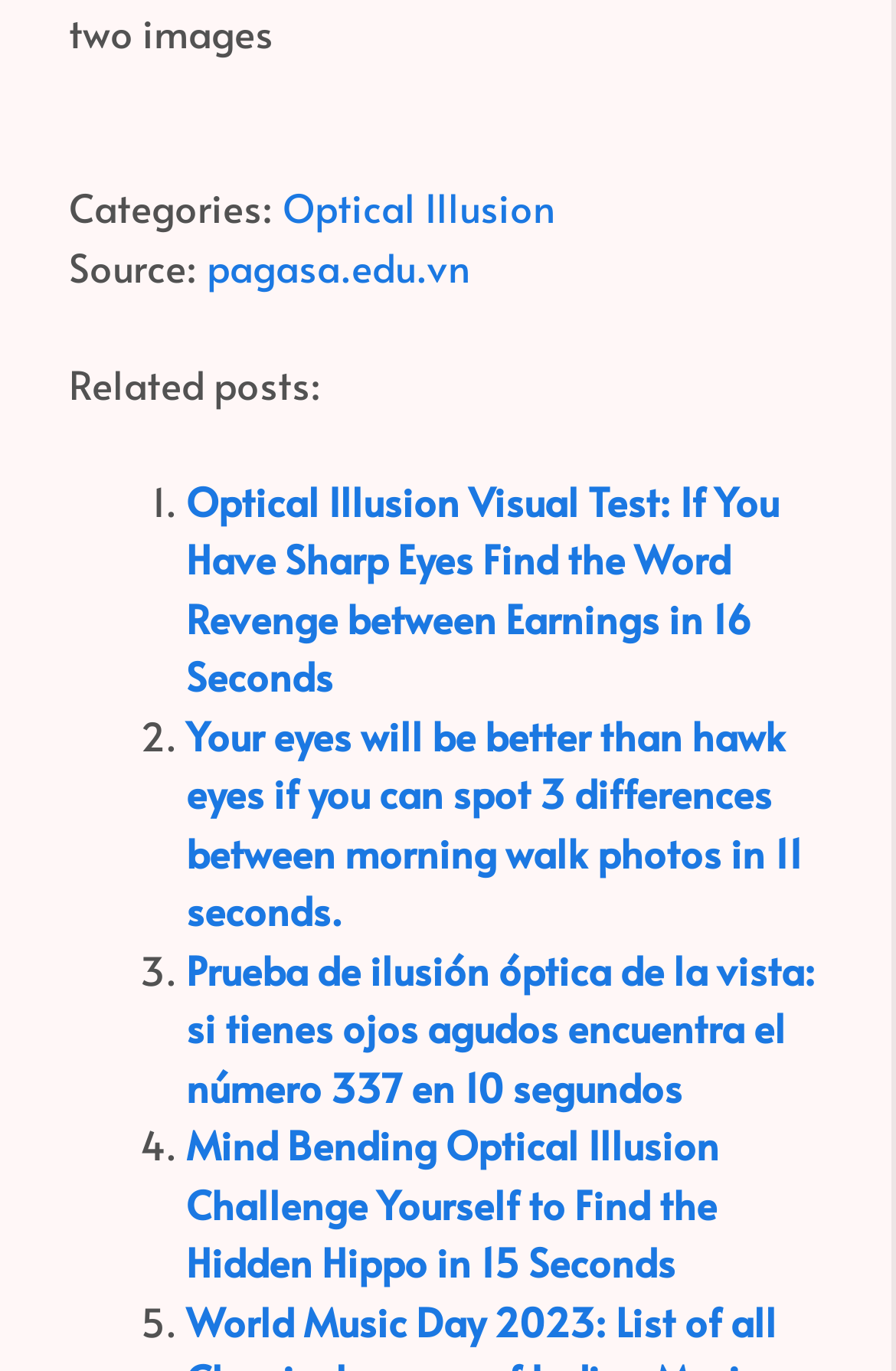How many related posts are listed?
Examine the image and give a concise answer in one word or a short phrase.

5